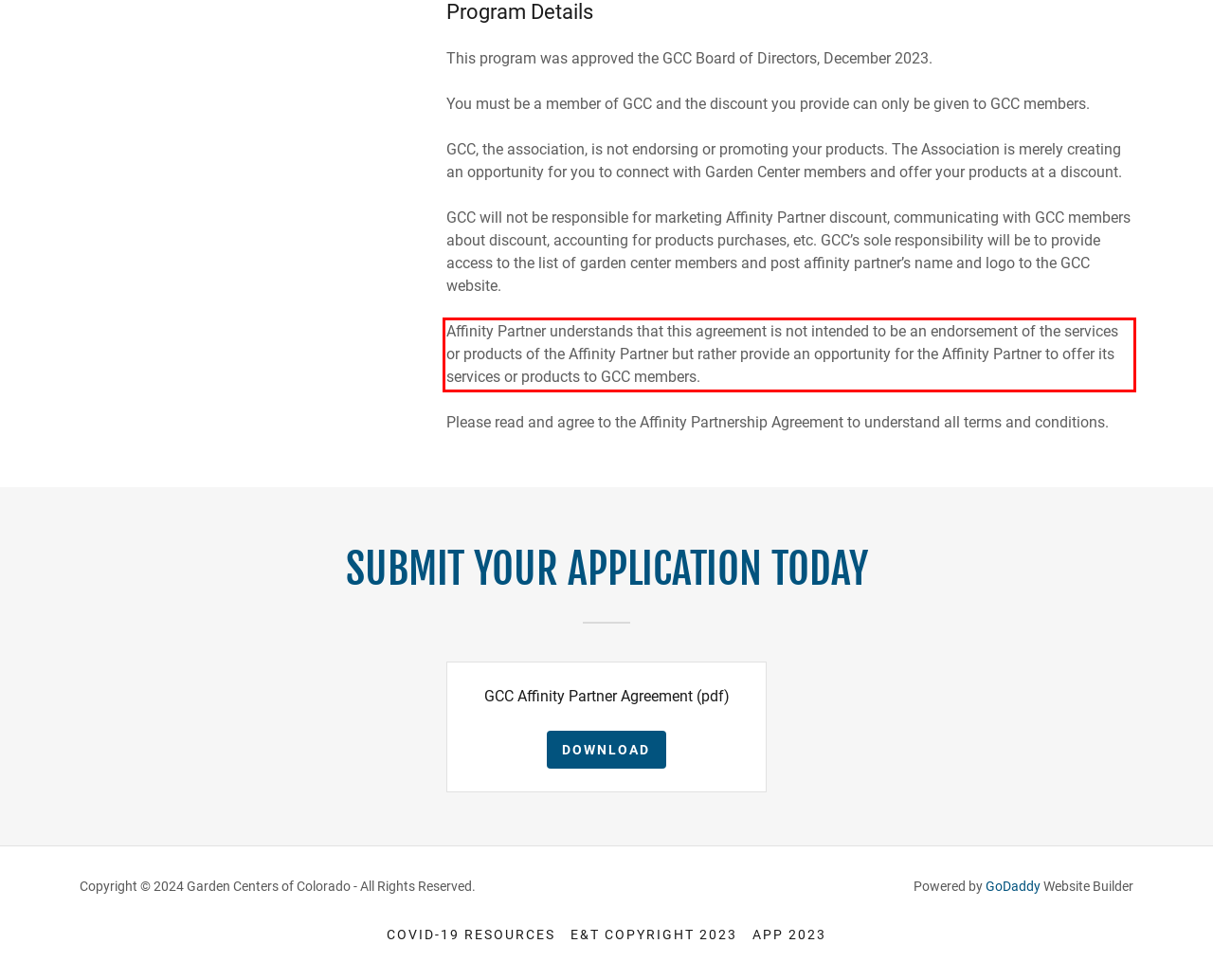Given a webpage screenshot with a red bounding box, perform OCR to read and deliver the text enclosed by the red bounding box.

Affinity Partner understands that this agreement is not intended to be an endorsement of the services or products of the Affinity Partner but rather provide an opportunity for the Affinity Partner to offer its services or products to GCC members.